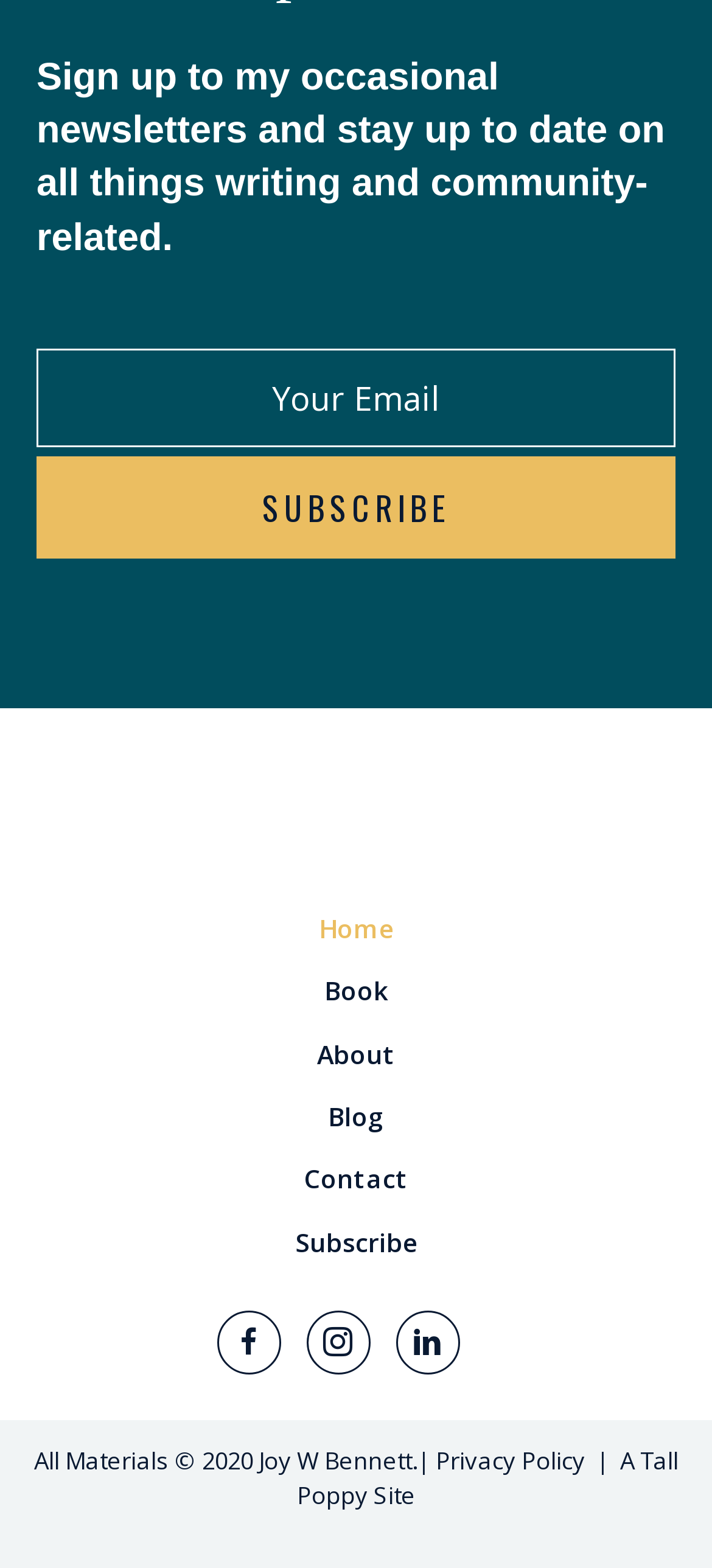Provide a one-word or brief phrase answer to the question:
How many social media buttons are there?

3